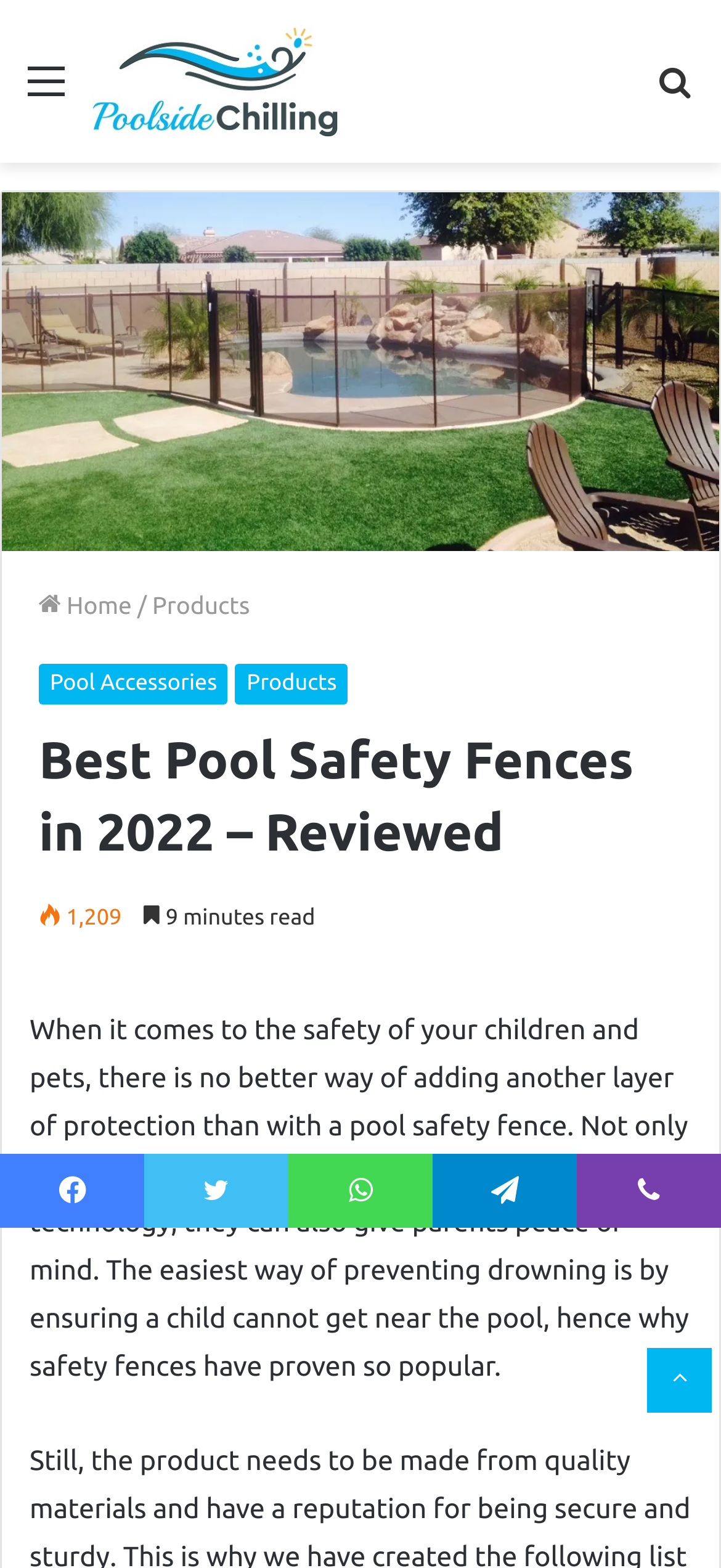Locate the bounding box coordinates for the element described below: "WhatsApp". The coordinates must be four float values between 0 and 1, formatted as [left, top, right, bottom].

[0.4, 0.736, 0.6, 0.783]